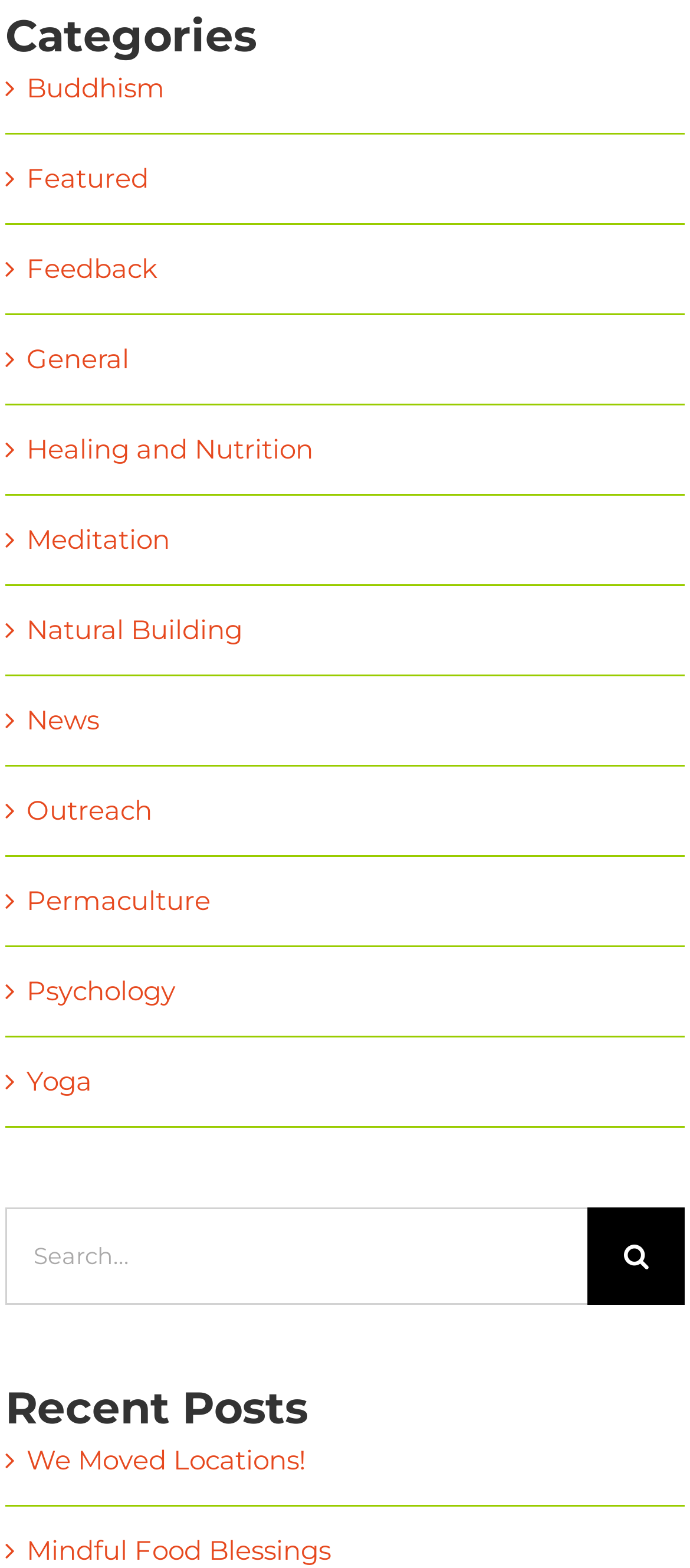Please find the bounding box coordinates for the clickable element needed to perform this instruction: "Search for something".

[0.008, 0.77, 0.992, 0.832]